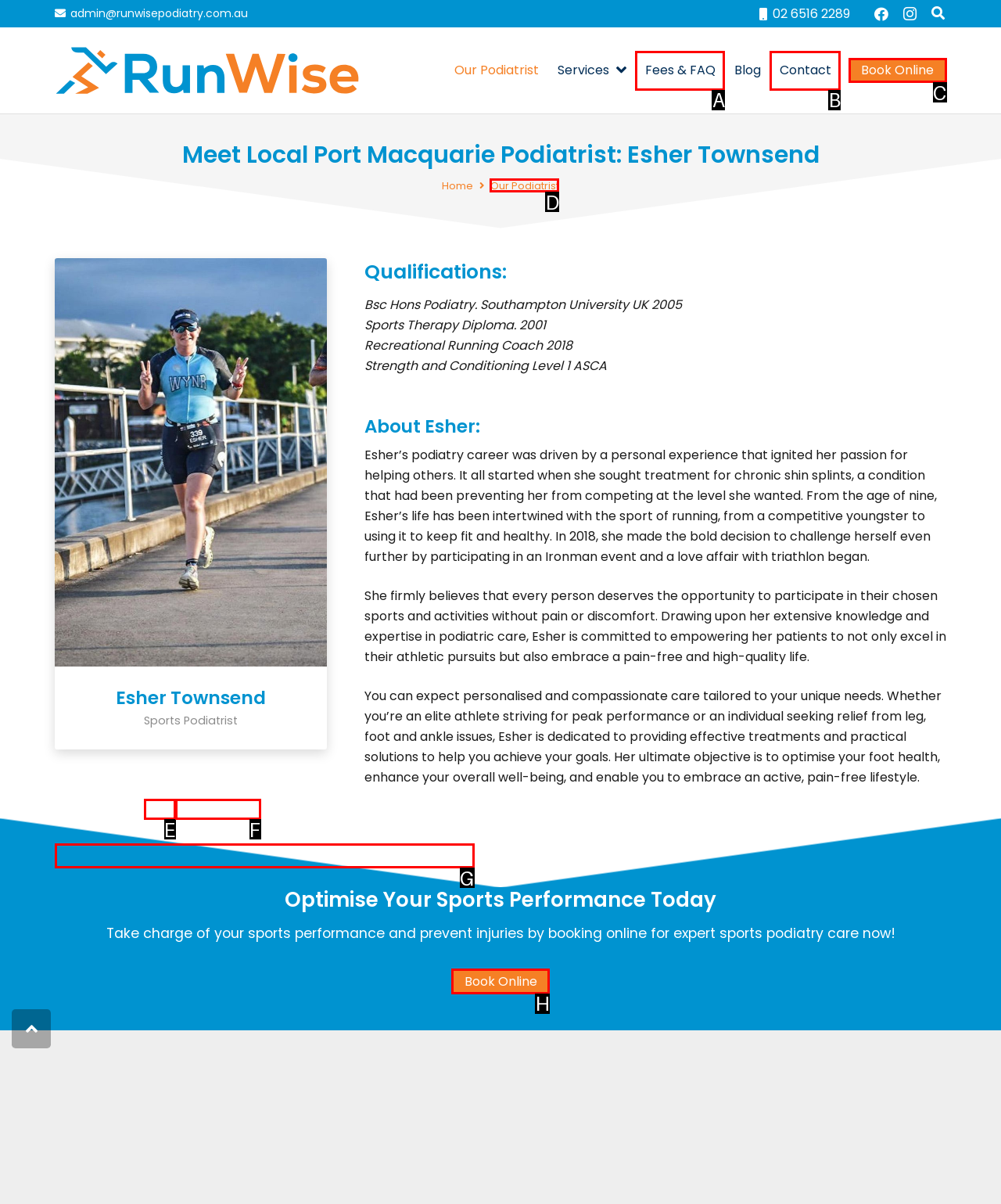Given the description: Jennifer Alexander, identify the HTML element that corresponds to it. Respond with the letter of the correct option.

None